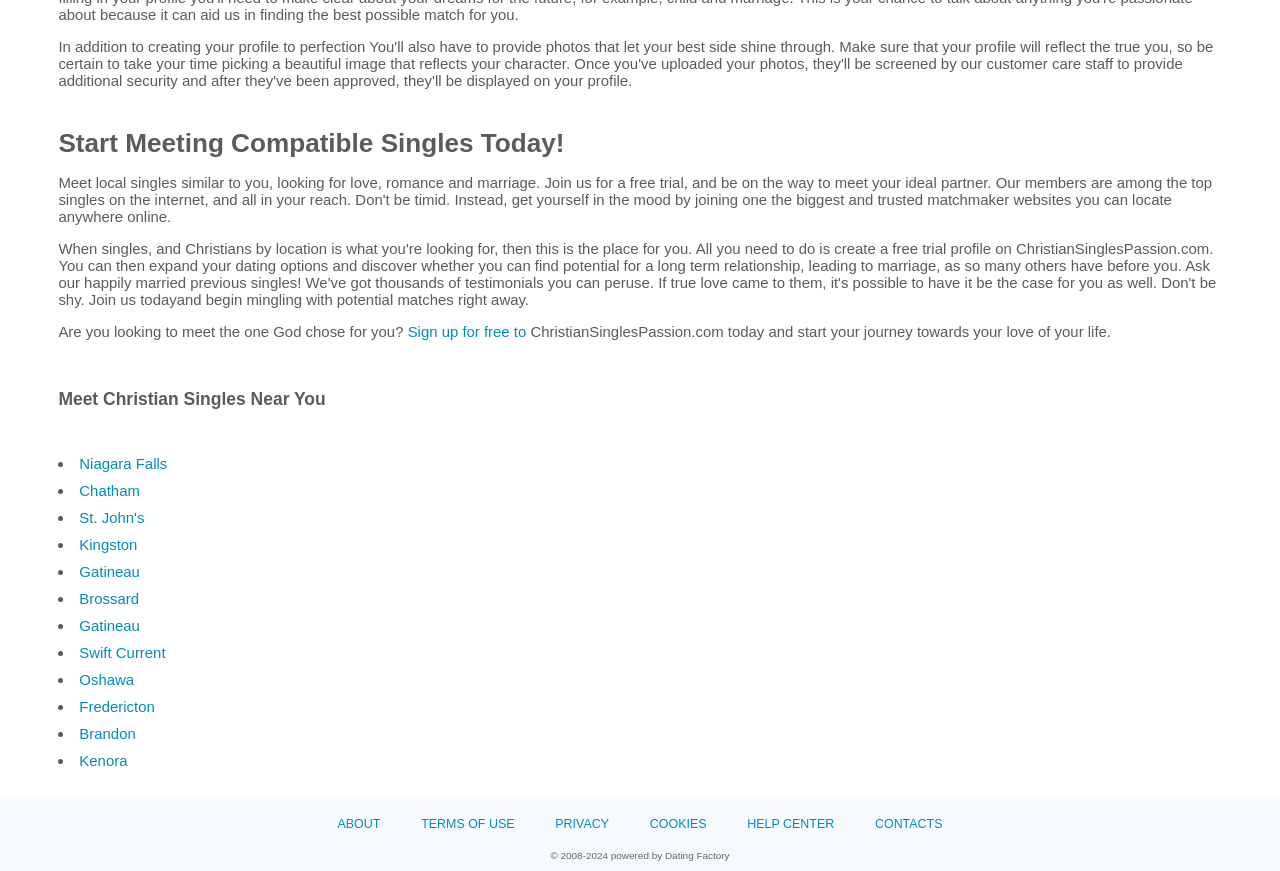Show the bounding box coordinates for the HTML element described as: "Niagara Falls".

[0.062, 0.522, 0.131, 0.542]